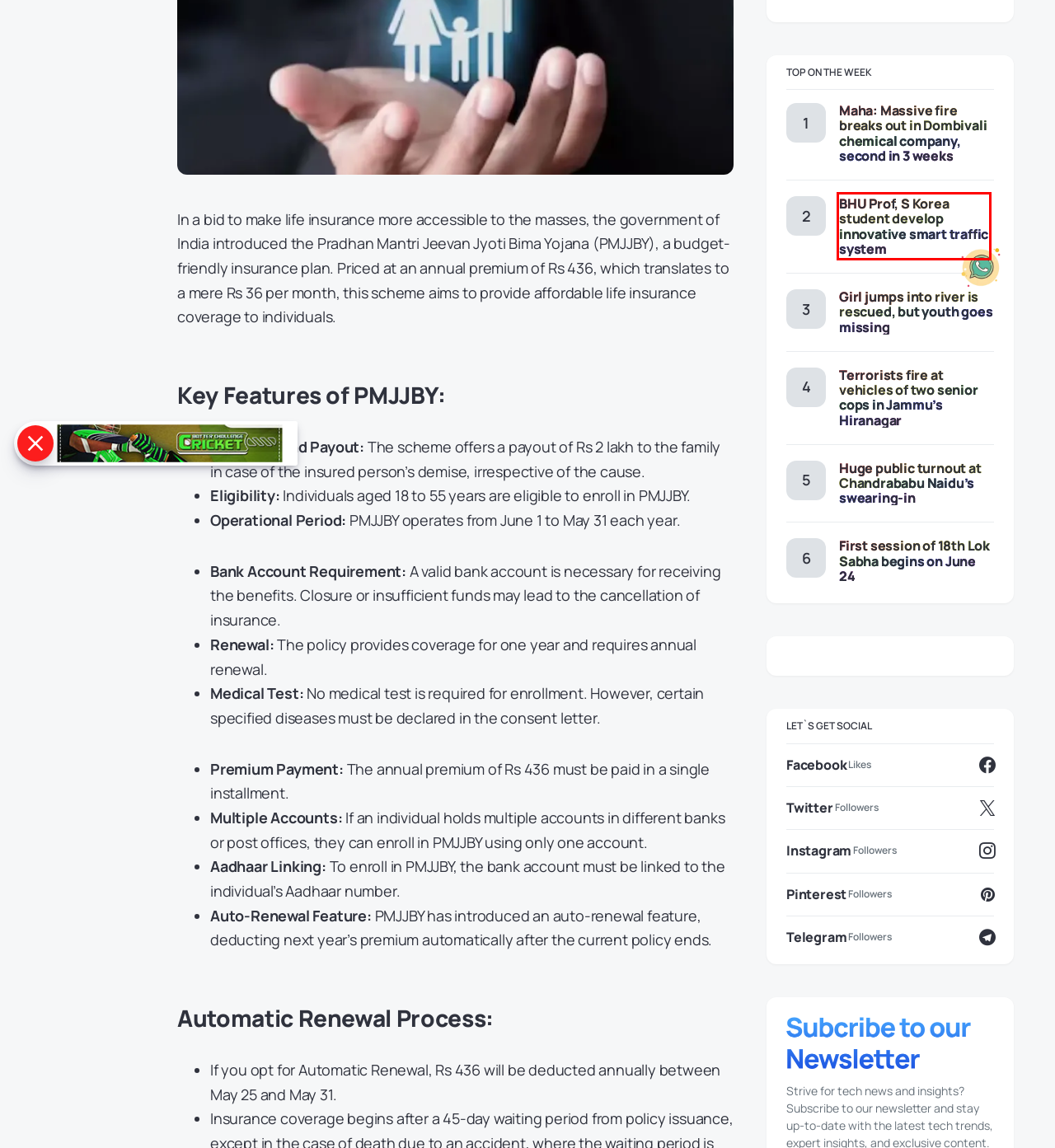Inspect the provided webpage screenshot, concentrating on the element within the red bounding box. Select the description that best represents the new webpage after you click the highlighted element. Here are the candidates:
A. Huge public turnout at Chandrababu Naidu’s swearing-in - PUNE.NEWS
B. Girl jumps into river is rescued, but youth goes missing - PUNE.NEWS
C. First session of 18th Lok Sabha begins on June 24 - PUNE.NEWS
D. Have written to Central govt to cancel Prajwal Revanna’s diplomatic passport: K’taka HM - PUNE.NEWS
E. Maha: Massive fire breaks out in Dombivali chemical company, second in 3 weeks - PUNE.NEWS
F. Life Insurance - PUNE.NEWS
G. Terrorists fire at vehicles of two senior cops in Jammu's Hiranagar - PUNE.NEWS
H. BHU Prof, S Korea student develop innovative smart traffic system - PUNE.NEWS

H